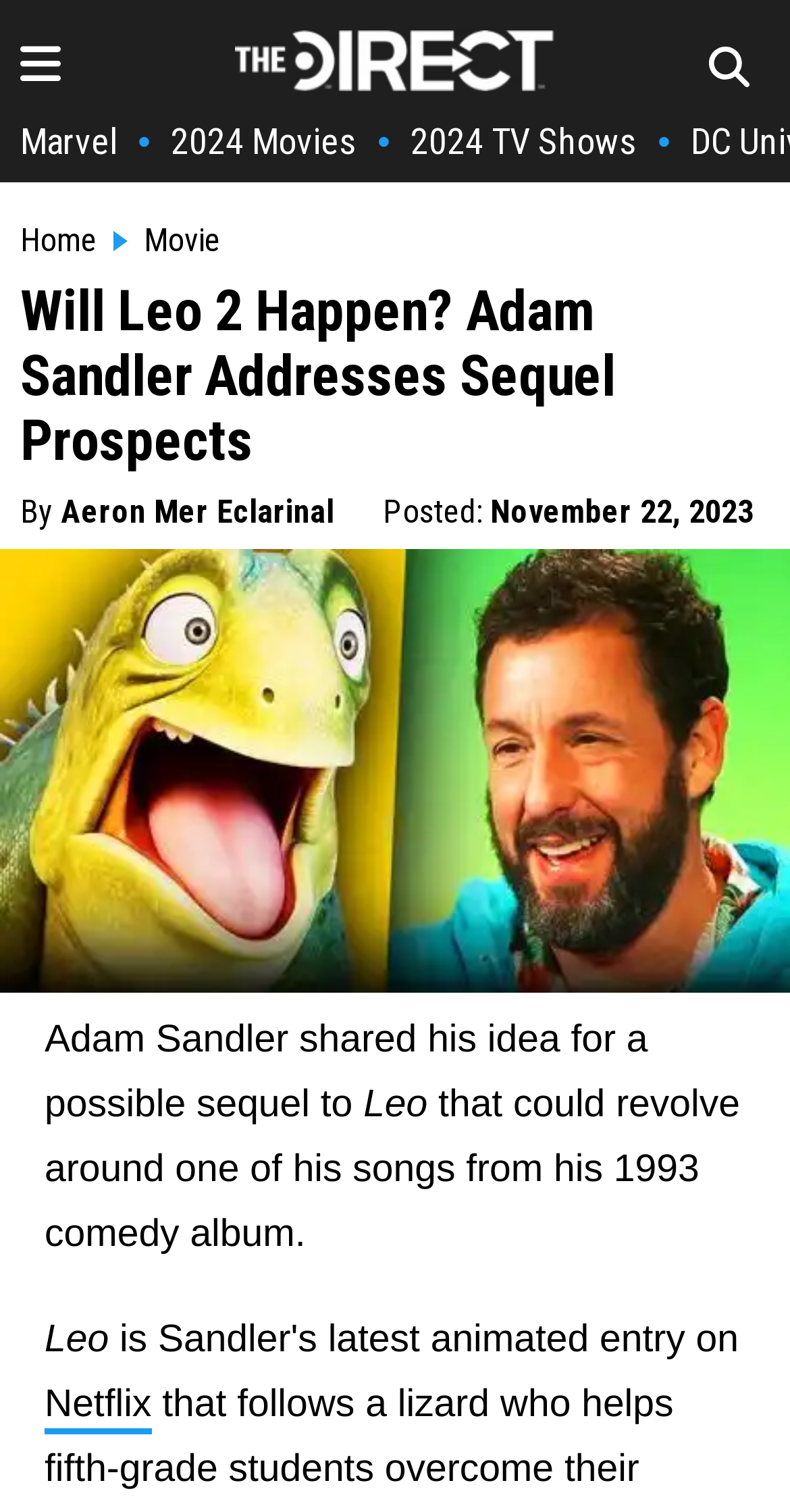Based on the image, please elaborate on the answer to the following question:
What is the name of the lizard in the image?

I inferred this answer by looking at the image description 'Adam Sandler, Leo the Lizard' which suggests that the lizard in the image is named Leo.